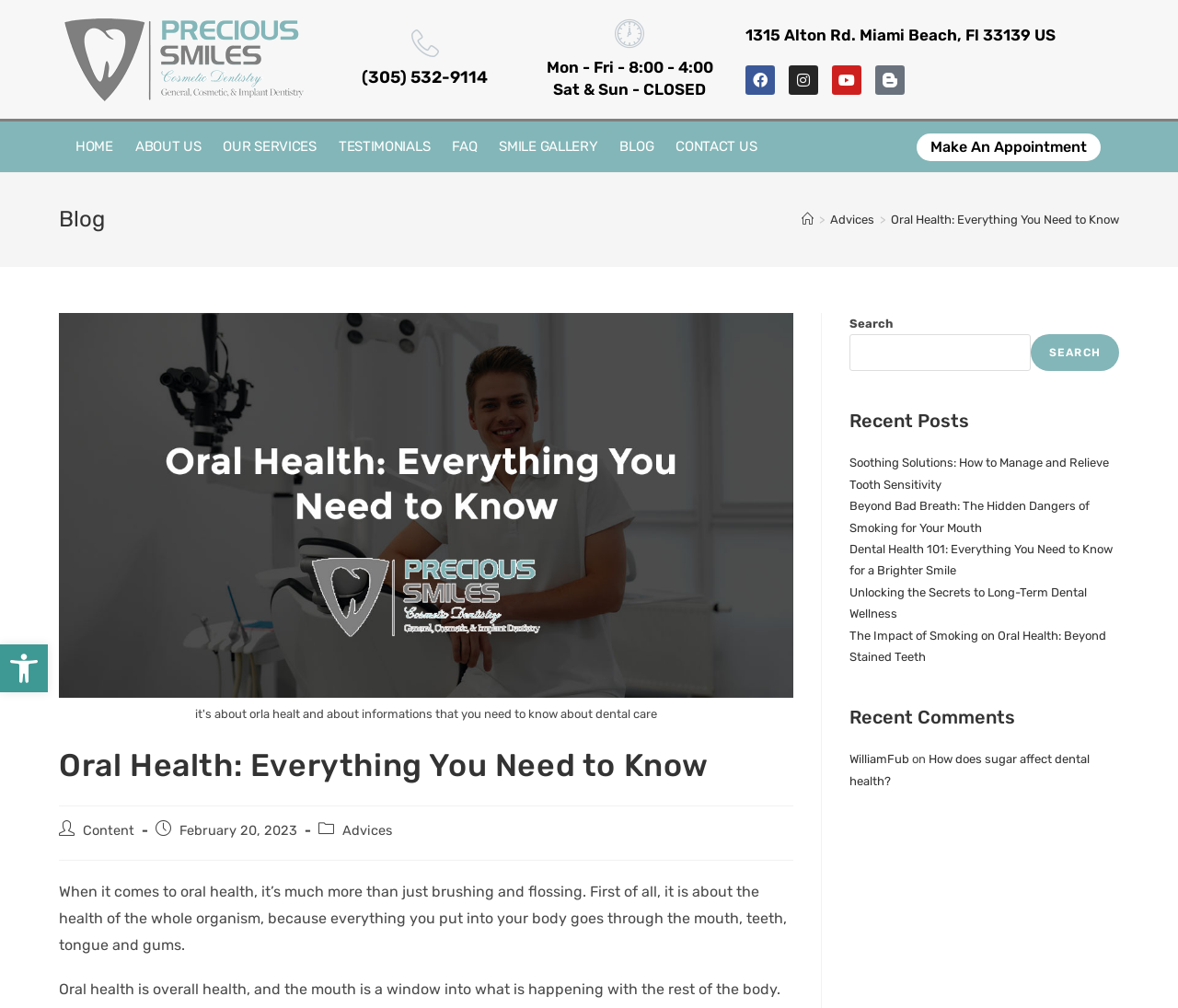Identify the bounding box coordinates for the UI element described as: "Open toolbar Accessibility Tools".

[0.0, 0.639, 0.041, 0.687]